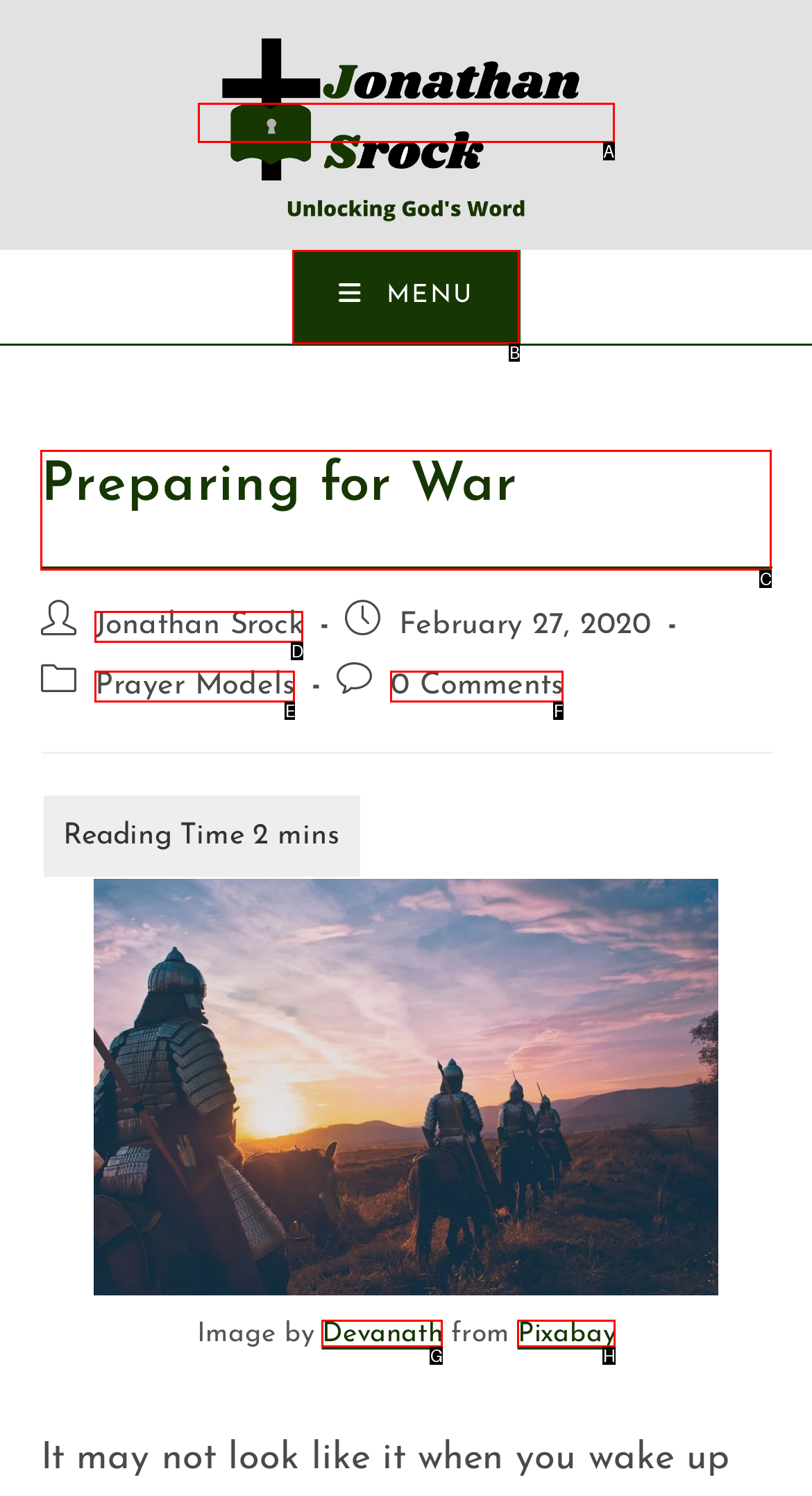Pick the HTML element that should be clicked to execute the task: read the article title
Respond with the letter corresponding to the correct choice.

C